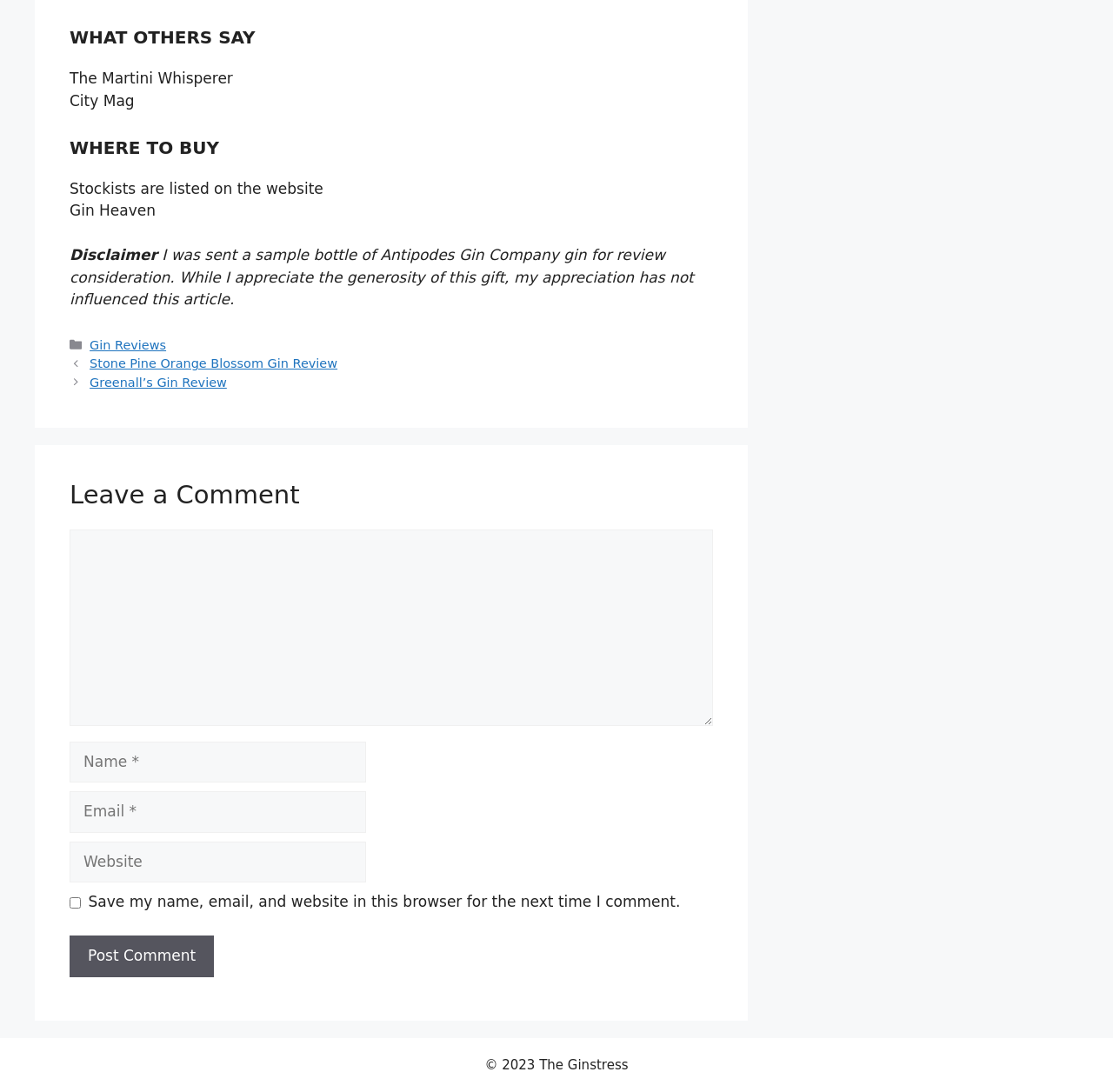Identify the bounding box coordinates of the region that should be clicked to execute the following instruction: "Leave a comment".

[0.062, 0.485, 0.641, 0.665]